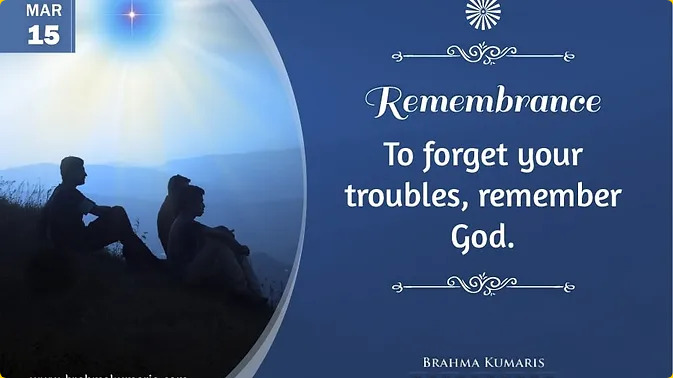How many individuals are seated in the image?
Please respond to the question with a detailed and well-explained answer.

The caption specifically mentions 'silhouettes of three individuals' seated in the image, signifying contemplation and connection.